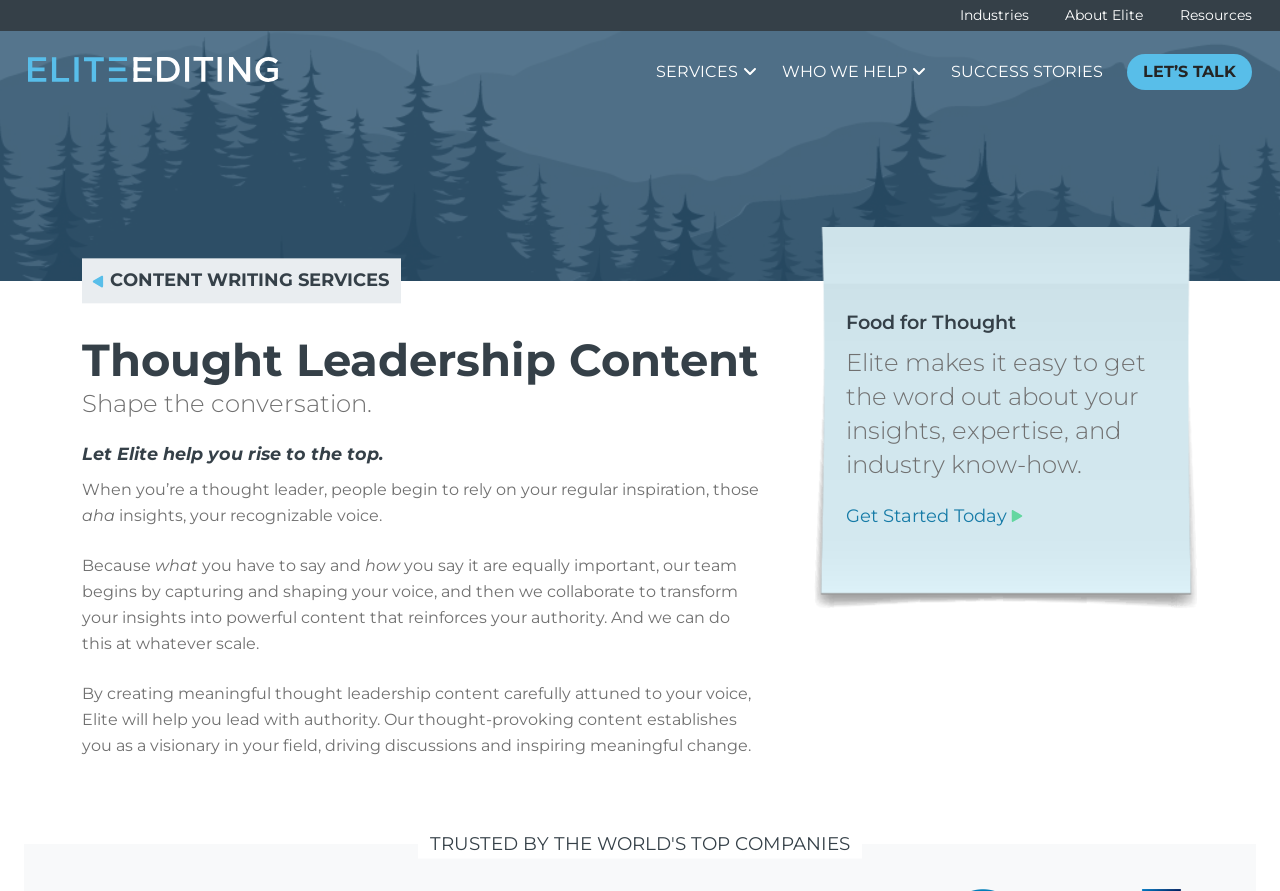Please find the bounding box coordinates for the clickable element needed to perform this instruction: "Get Started Today".

[0.661, 0.567, 0.799, 0.591]